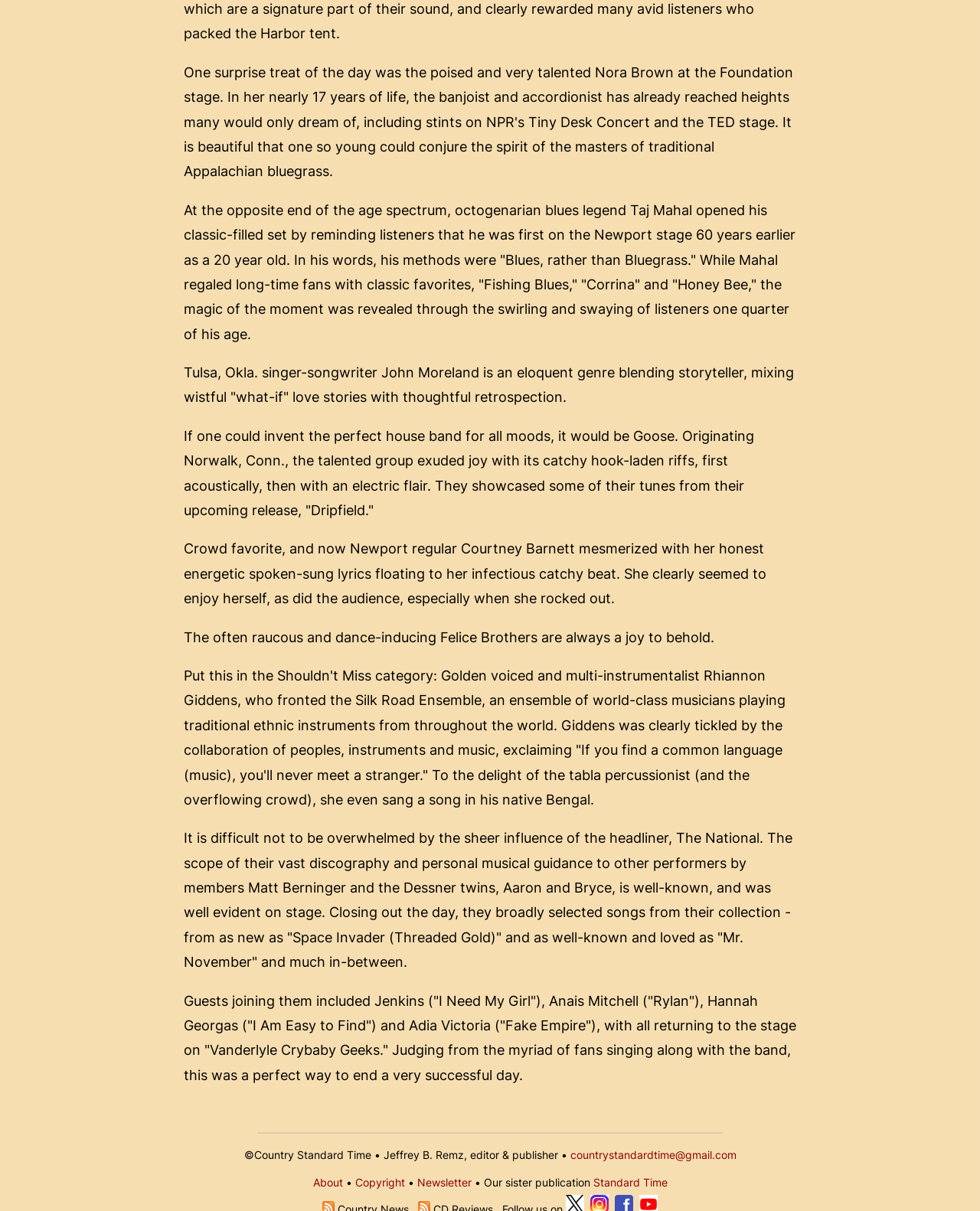Please provide a comprehensive answer to the question below using the information from the image: What type of music does Goose play?

The text states, 'If one could invent the perfect house band for all moods, it would be Goose. Originating Norwalk, Conn., the talented group exuded joy with its catchy hook-laden riffs, first acoustically, then with an electric flair.'